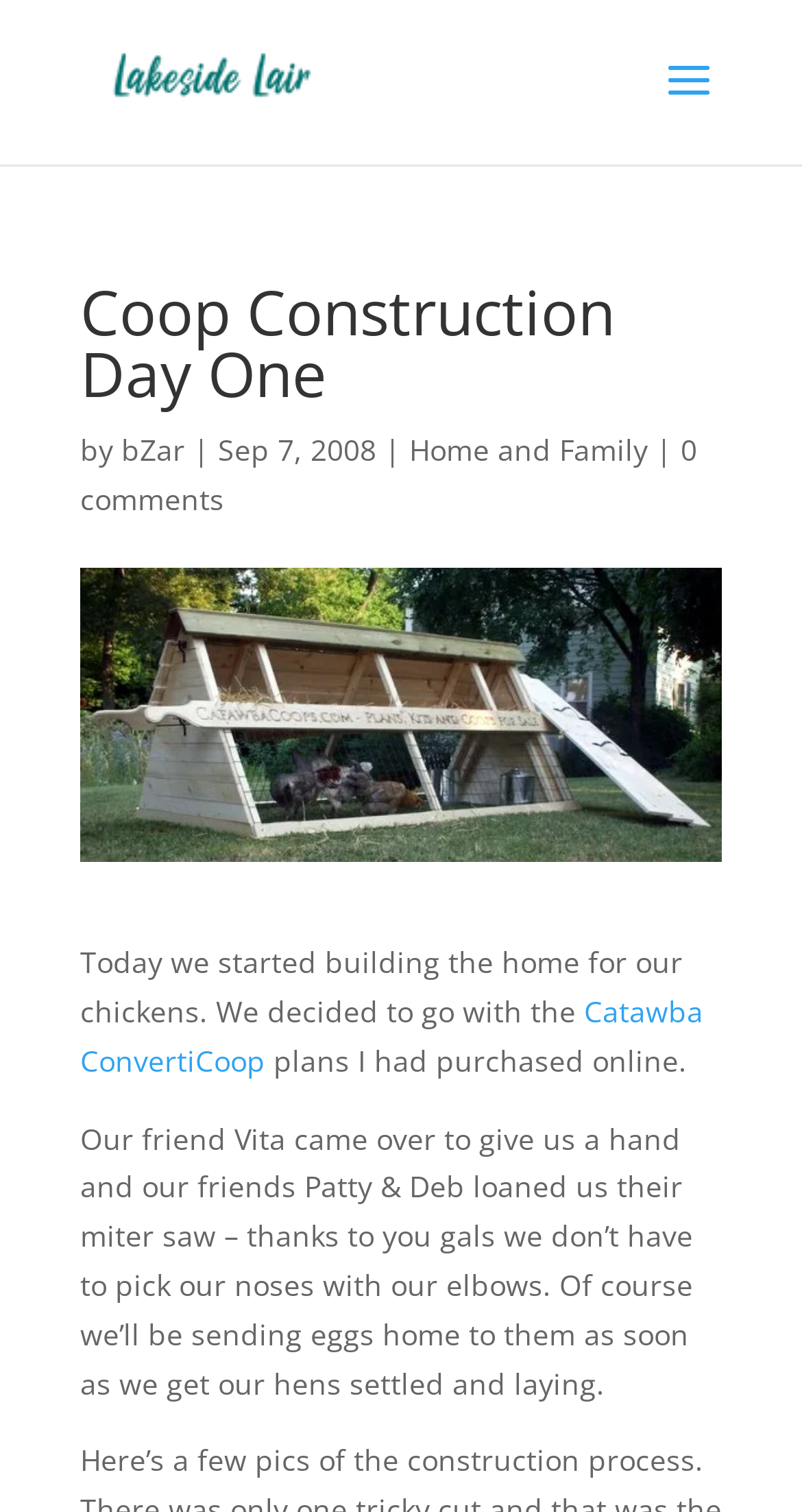Identify the bounding box for the UI element described as: "alt="Lakeside Lair"". Ensure the coordinates are four float numbers between 0 and 1, formatted as [left, top, right, bottom].

[0.11, 0.039, 0.418, 0.065]